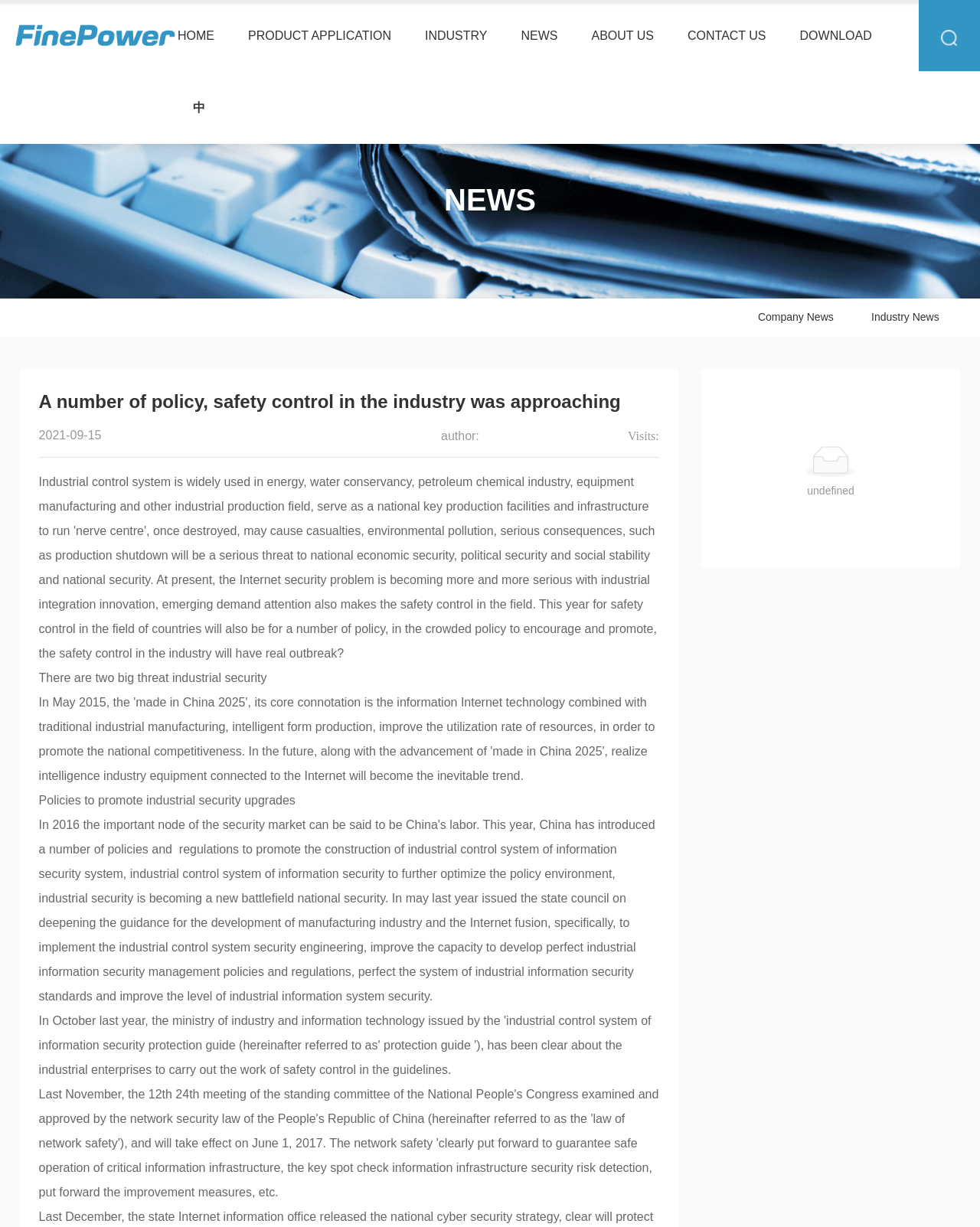Extract the bounding box for the UI element that matches this description: "name="Search" placeholder="サーチ..."".

None